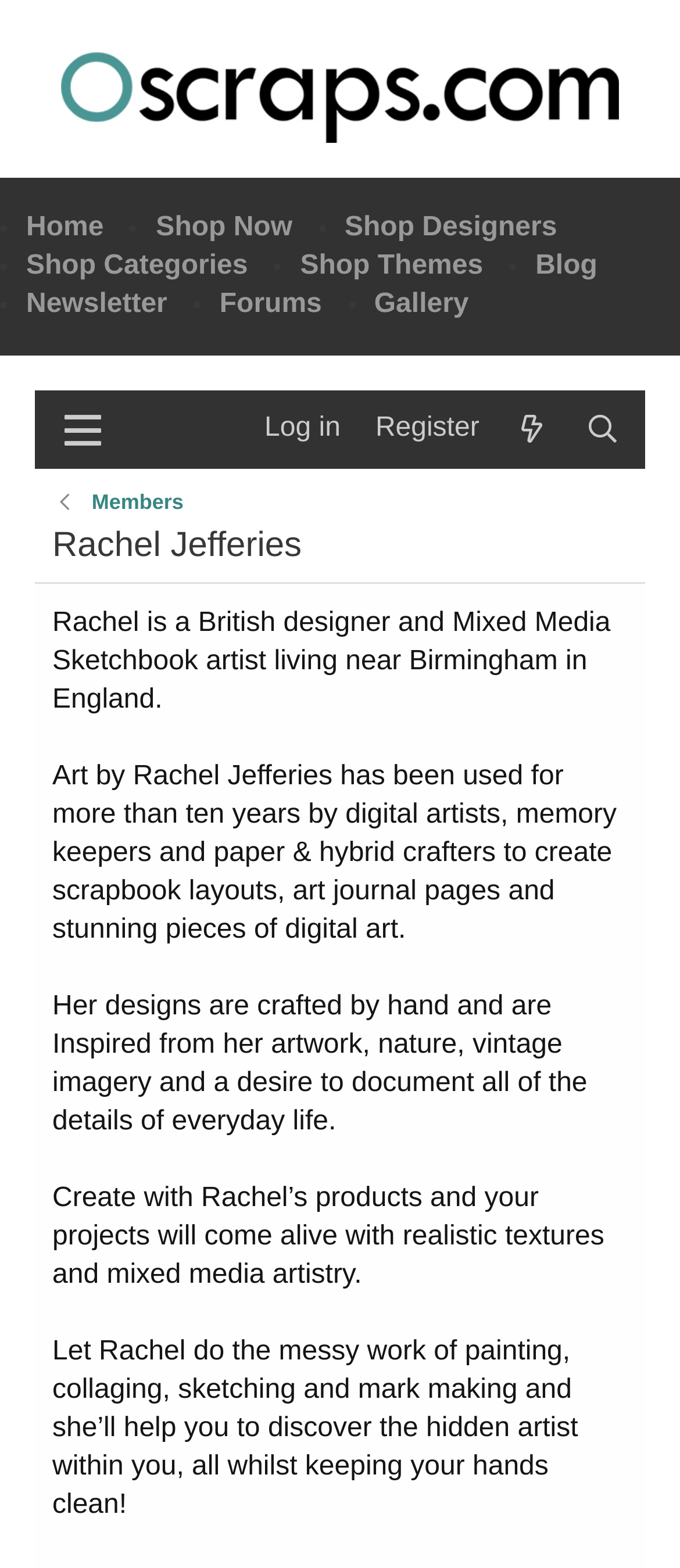Show the bounding box coordinates of the region that should be clicked to follow the instruction: "Go to the Shop Now page."

[0.229, 0.136, 0.43, 0.155]